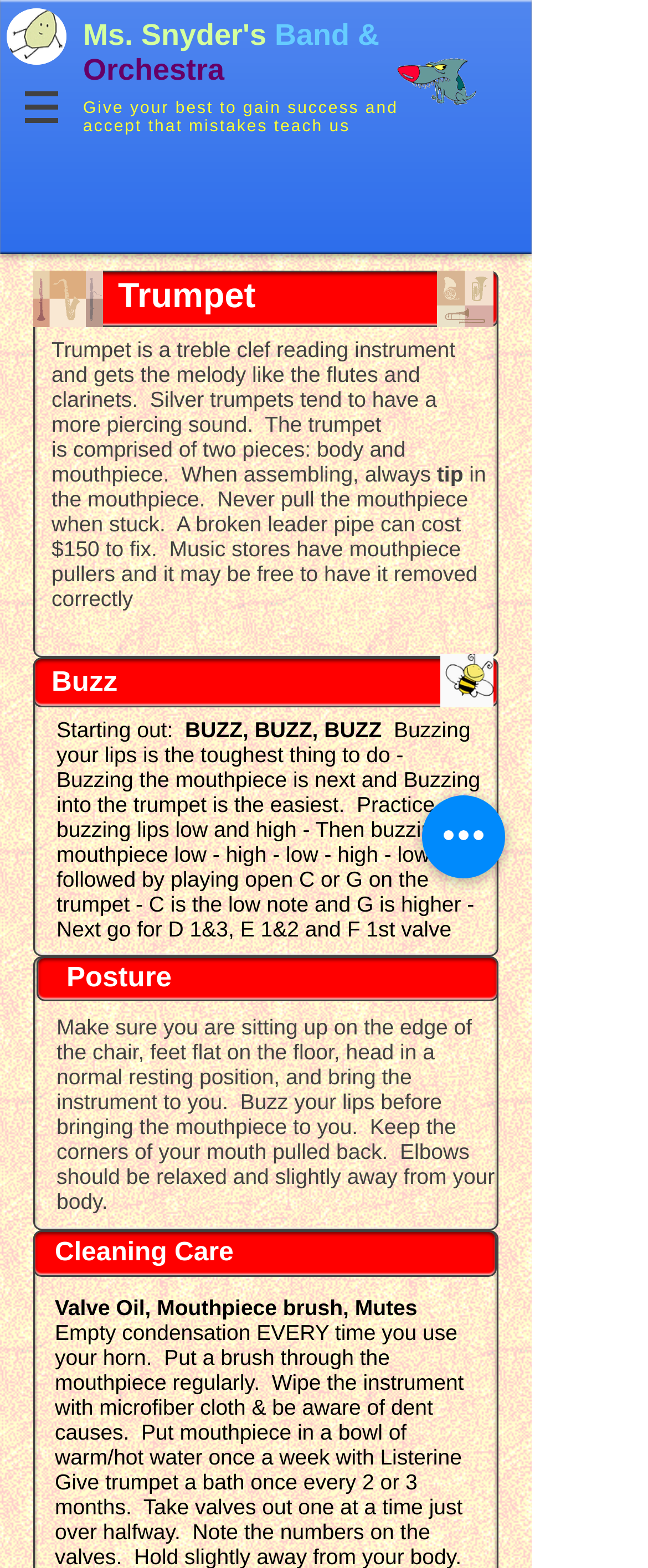What is recommended to clean the instrument?
Please utilize the information in the image to give a detailed response to the question.

The webpage suggests wiping the instrument with a microfiber cloth to clean it, in addition to other cleaning and maintenance tasks like emptying condensation and using a mouthpiece brush.